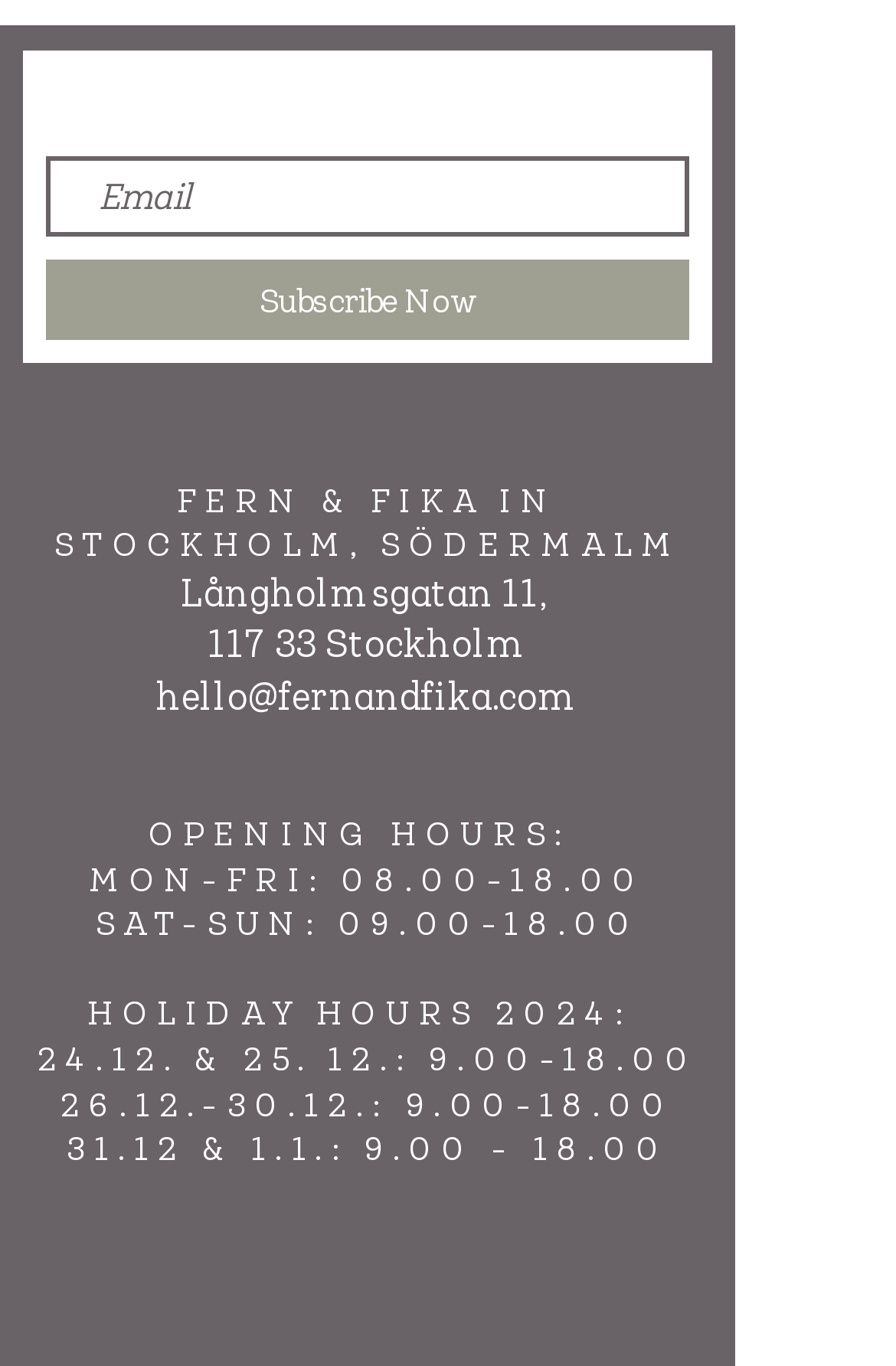What is the email input field for?
Please provide a comprehensive answer to the question based on the webpage screenshot.

The email input field is located below the 'Join our mailing list for updates' text, and it is required, indicating that it is for users to input their email addresses to join the mailing list.